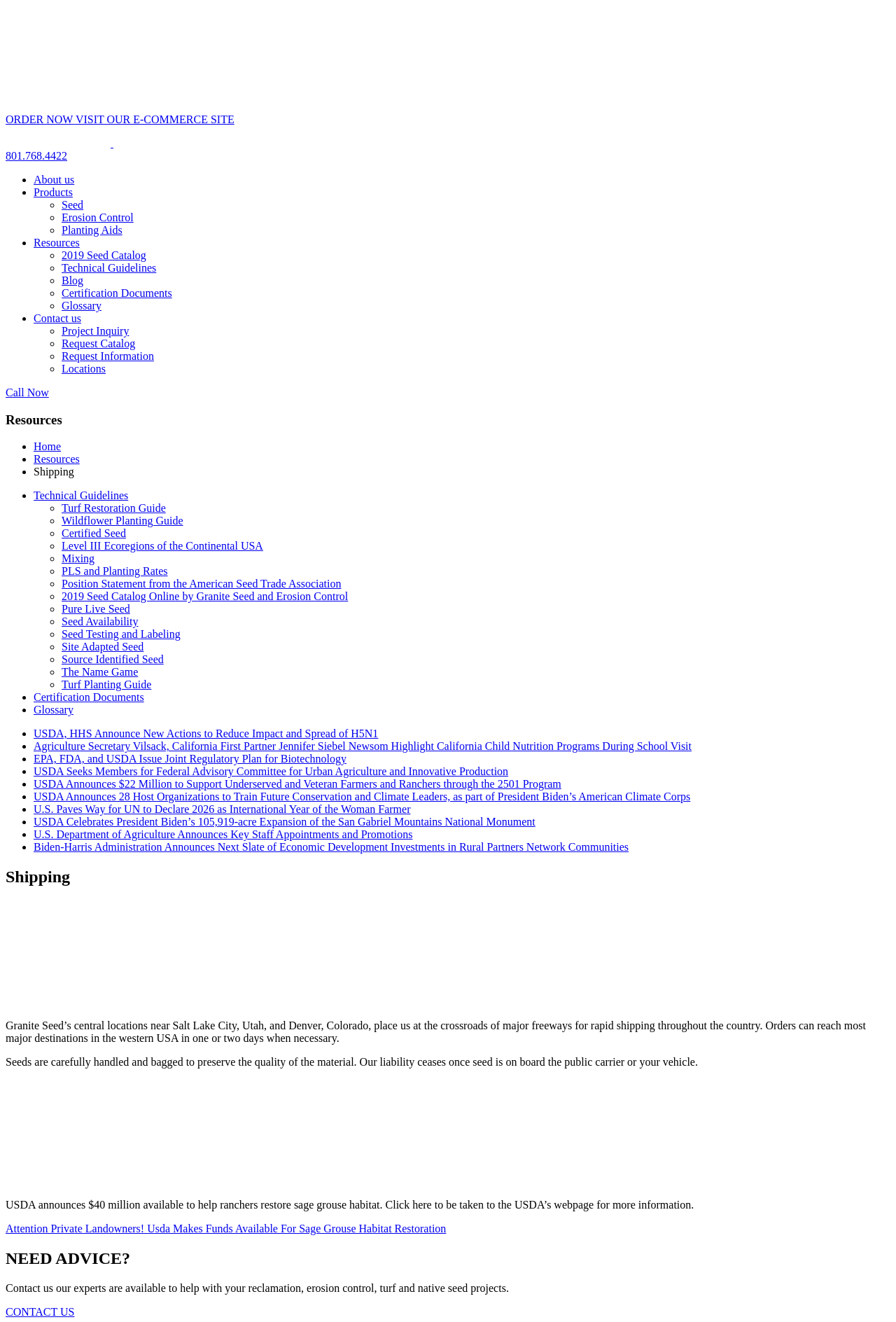Return the bounding box coordinates of the UI element that corresponds to this description: "SITN article". The coordinates must be given as four float numbers in the range of 0 and 1, [left, top, right, bottom].

None